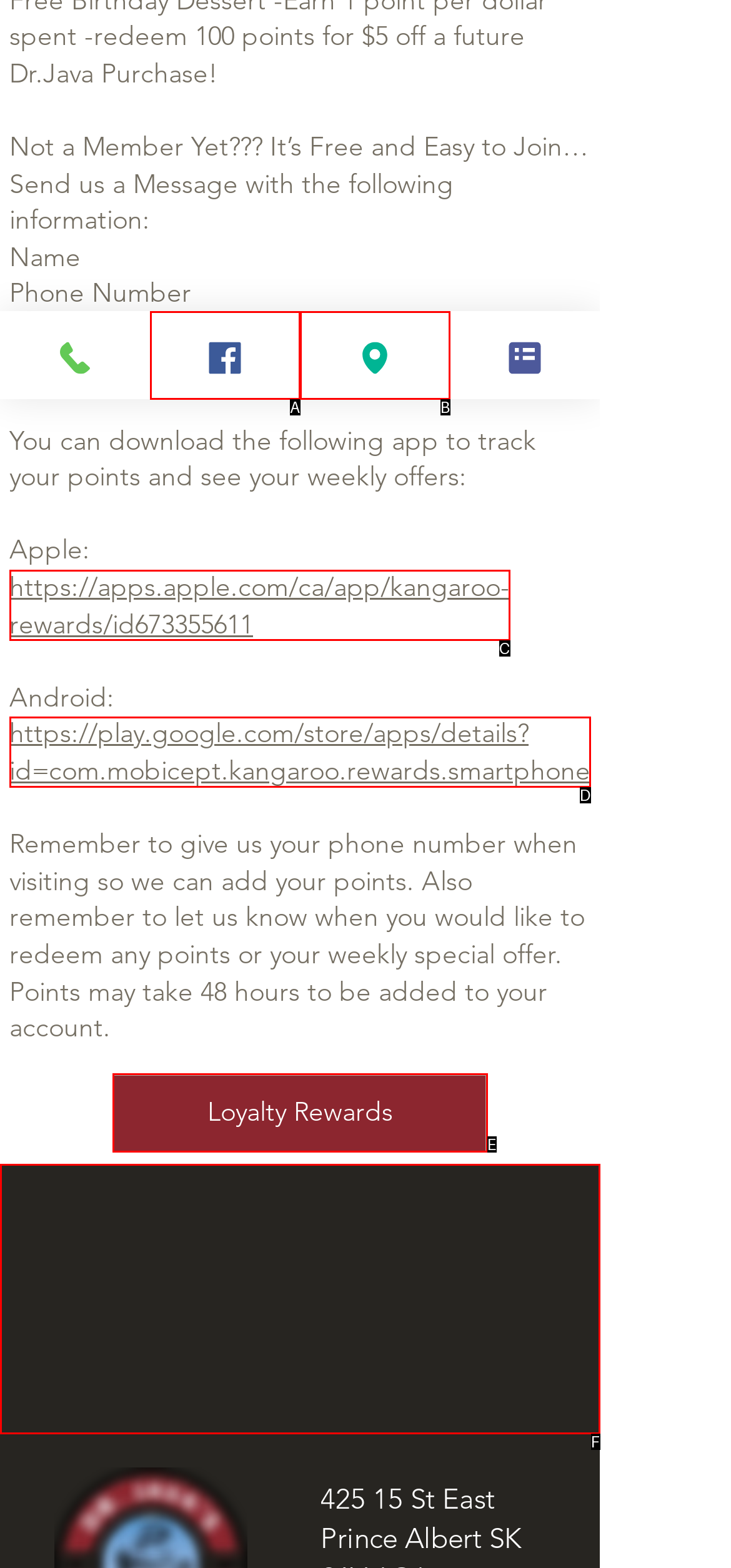Tell me the letter of the option that corresponds to the description: https://play.google.com/store/apps/details?id=com.mobicept.kangaroo.rewards.smartphone
Answer using the letter from the given choices directly.

D